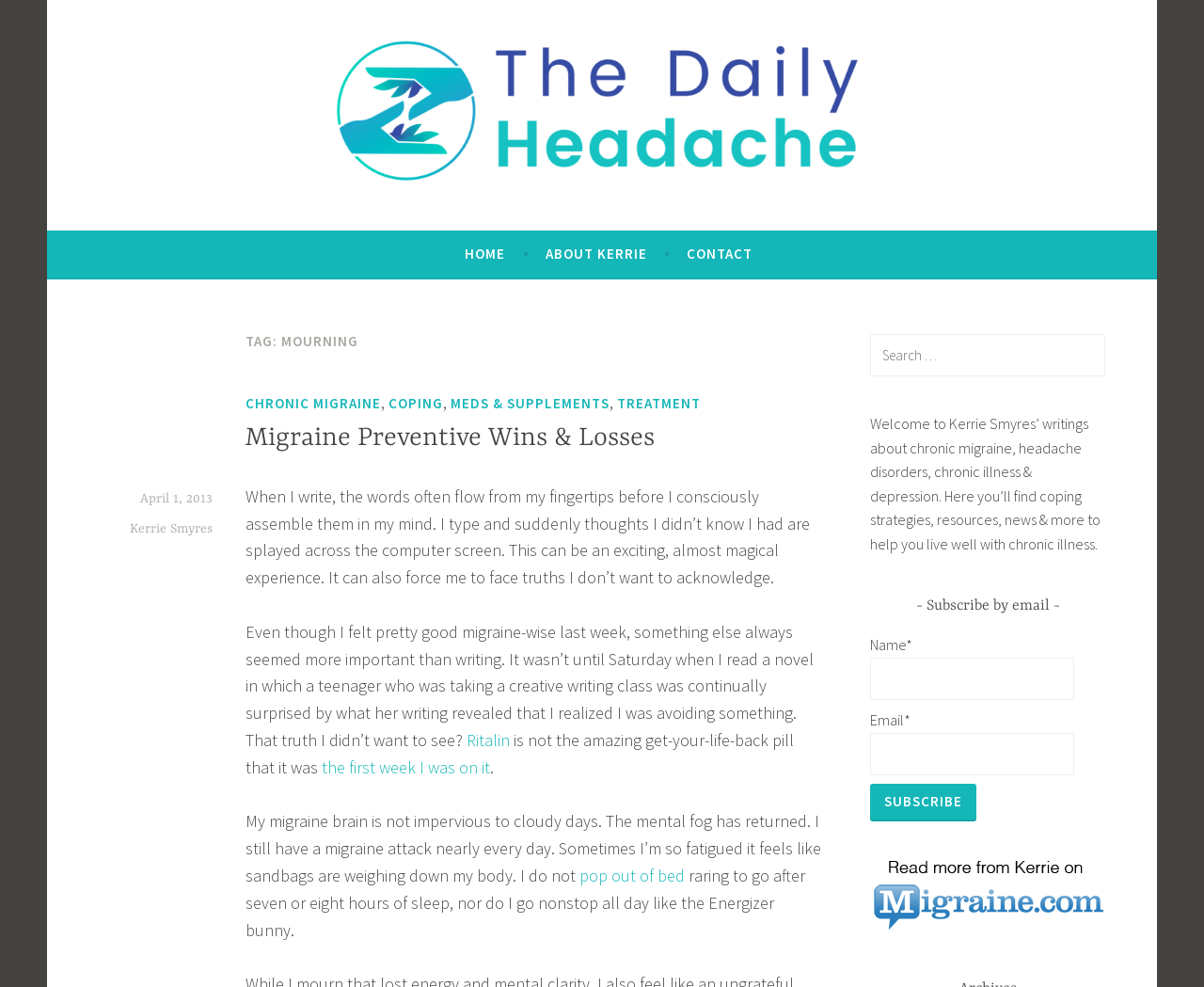What is the category of the article 'Migraine Preventive Wins & Losses'?
From the screenshot, supply a one-word or short-phrase answer.

CHRONIC MIGRAINE